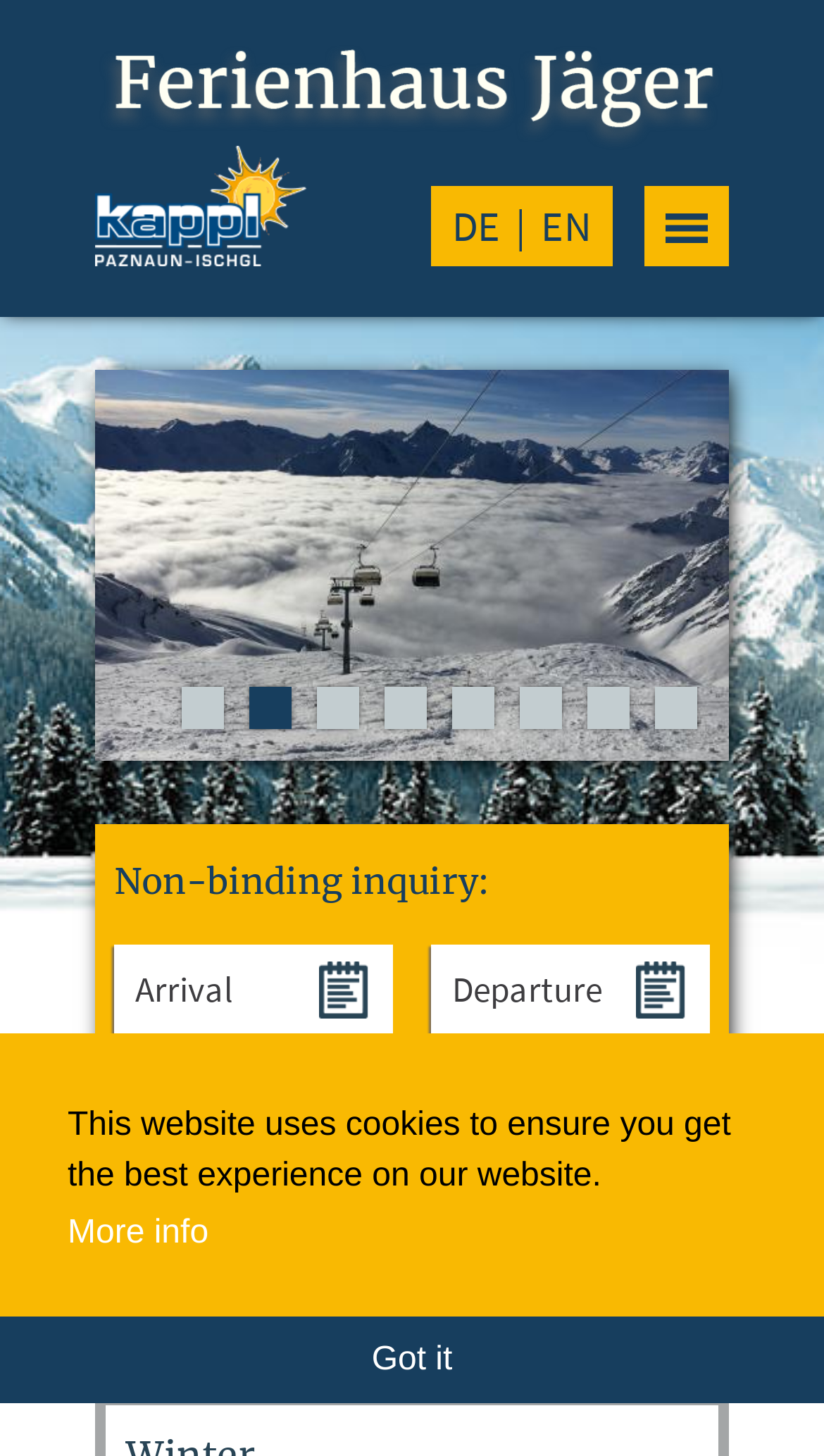Specify the bounding box coordinates of the area to click in order to execute this command: 'Read the article about Leon Edwards' opponents'. The coordinates should consist of four float numbers ranging from 0 to 1, and should be formatted as [left, top, right, bottom].

None